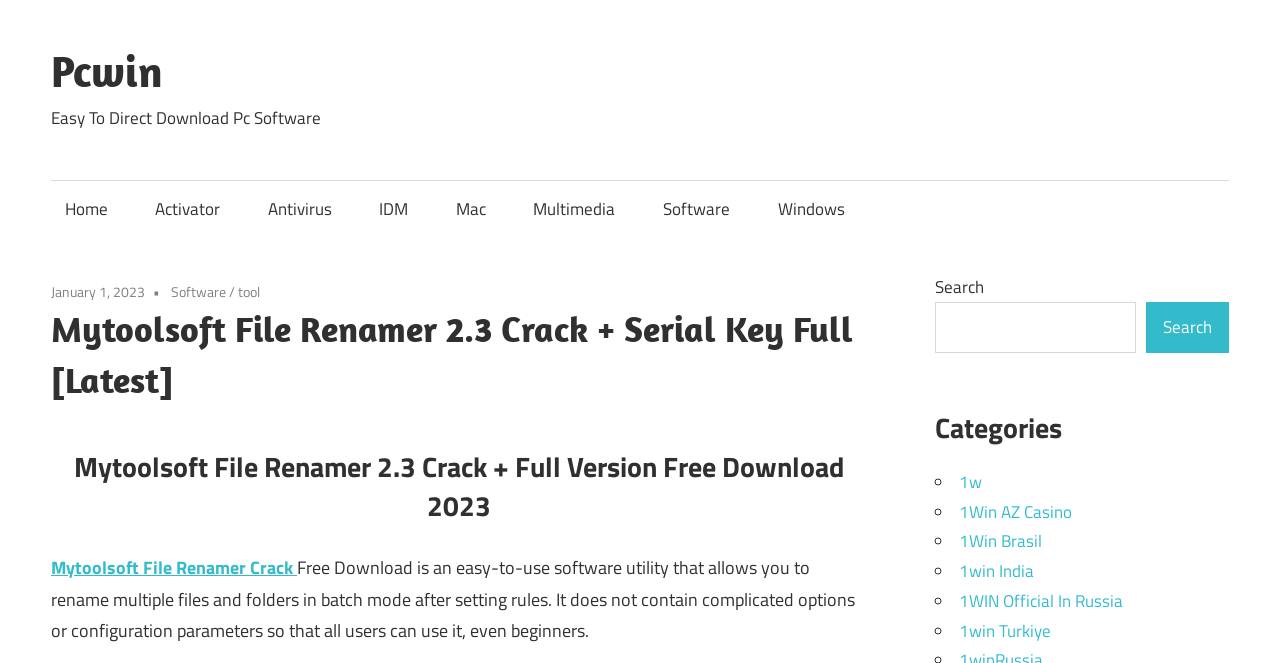What is the name of the software utility?
Look at the image and respond with a one-word or short-phrase answer.

Mytoolsoft File Renamer